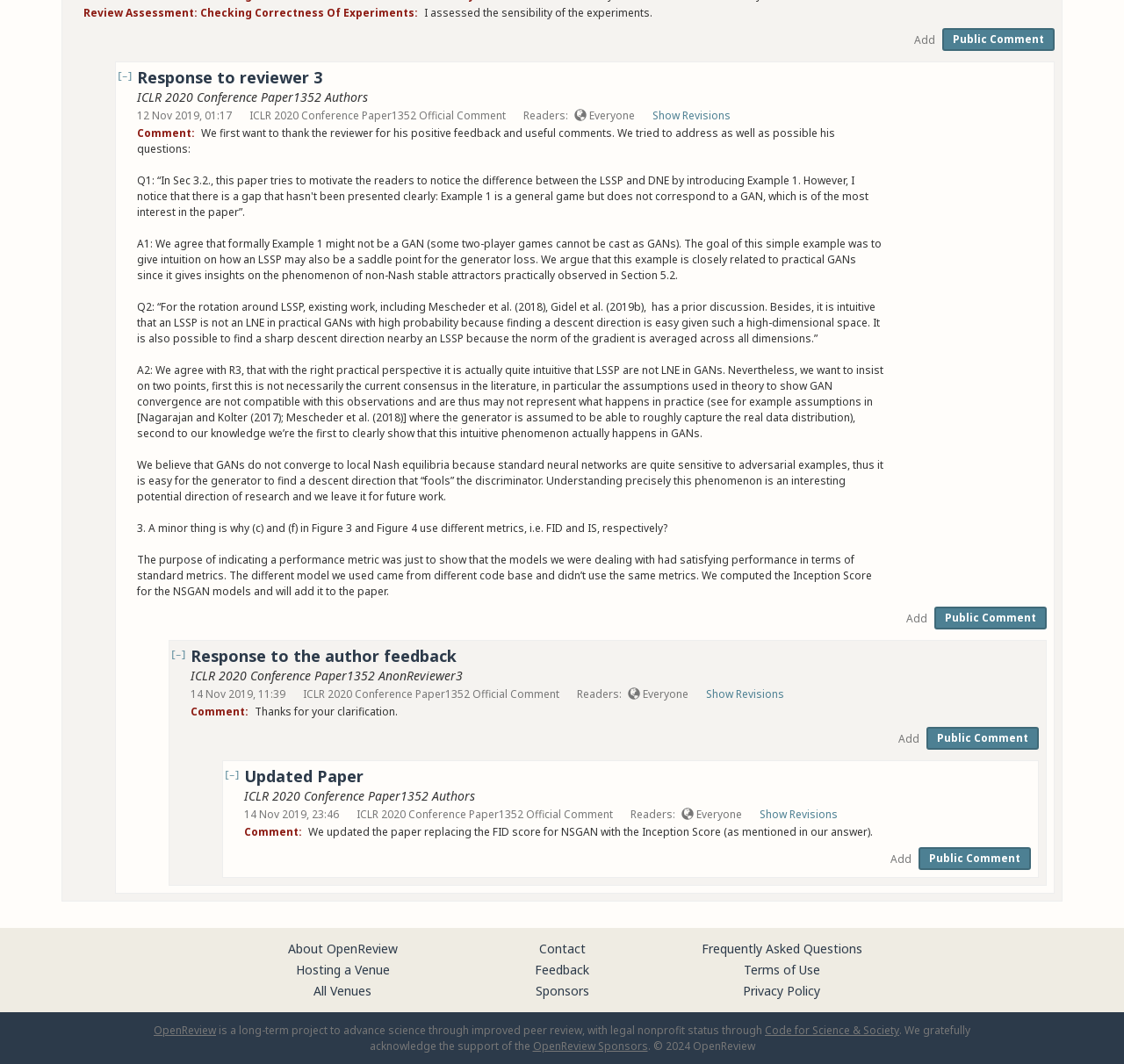Find the bounding box coordinates for the element that must be clicked to complete the instruction: "Add a public comment". The coordinates should be four float numbers between 0 and 1, indicated as [left, top, right, bottom].

[0.813, 0.03, 0.832, 0.044]